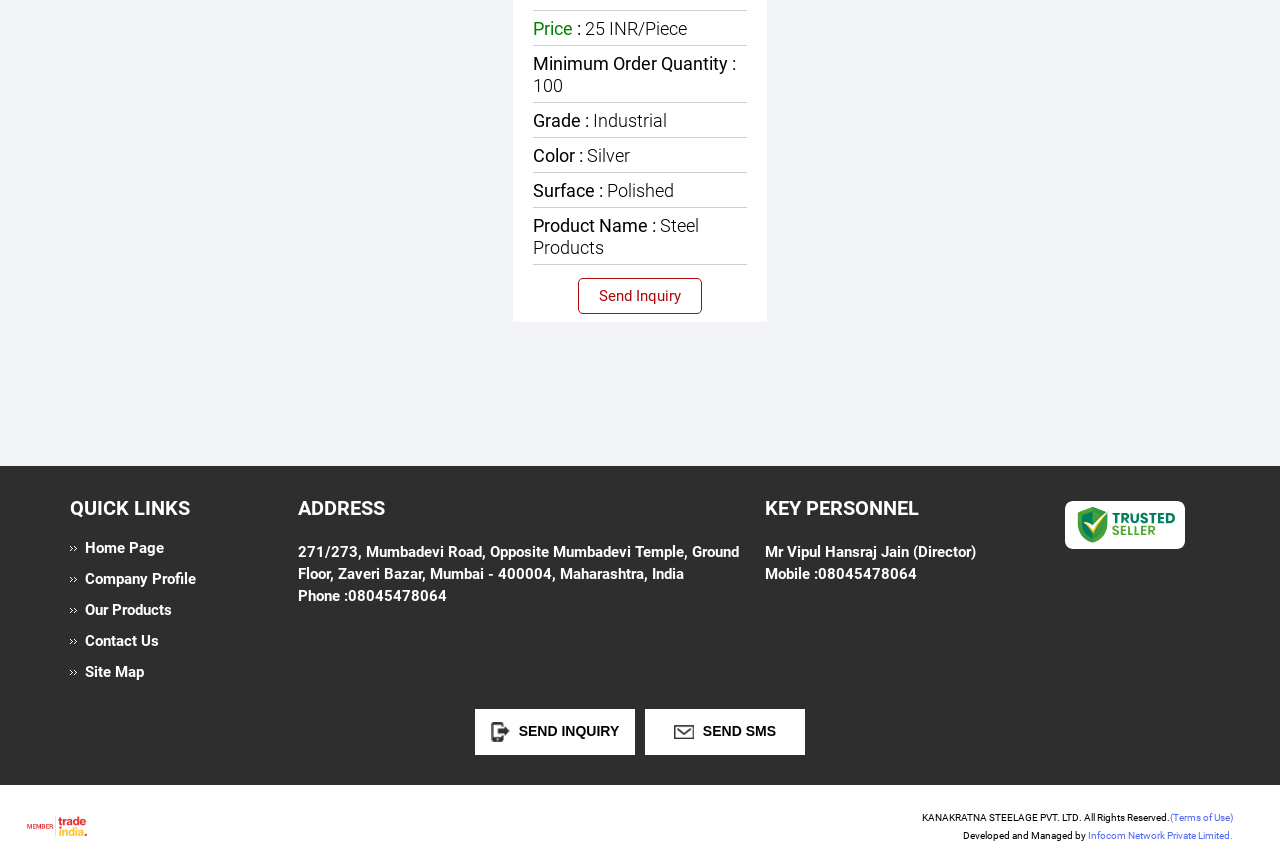Respond to the question below with a single word or phrase: What is the phone number of the company?

08045478064